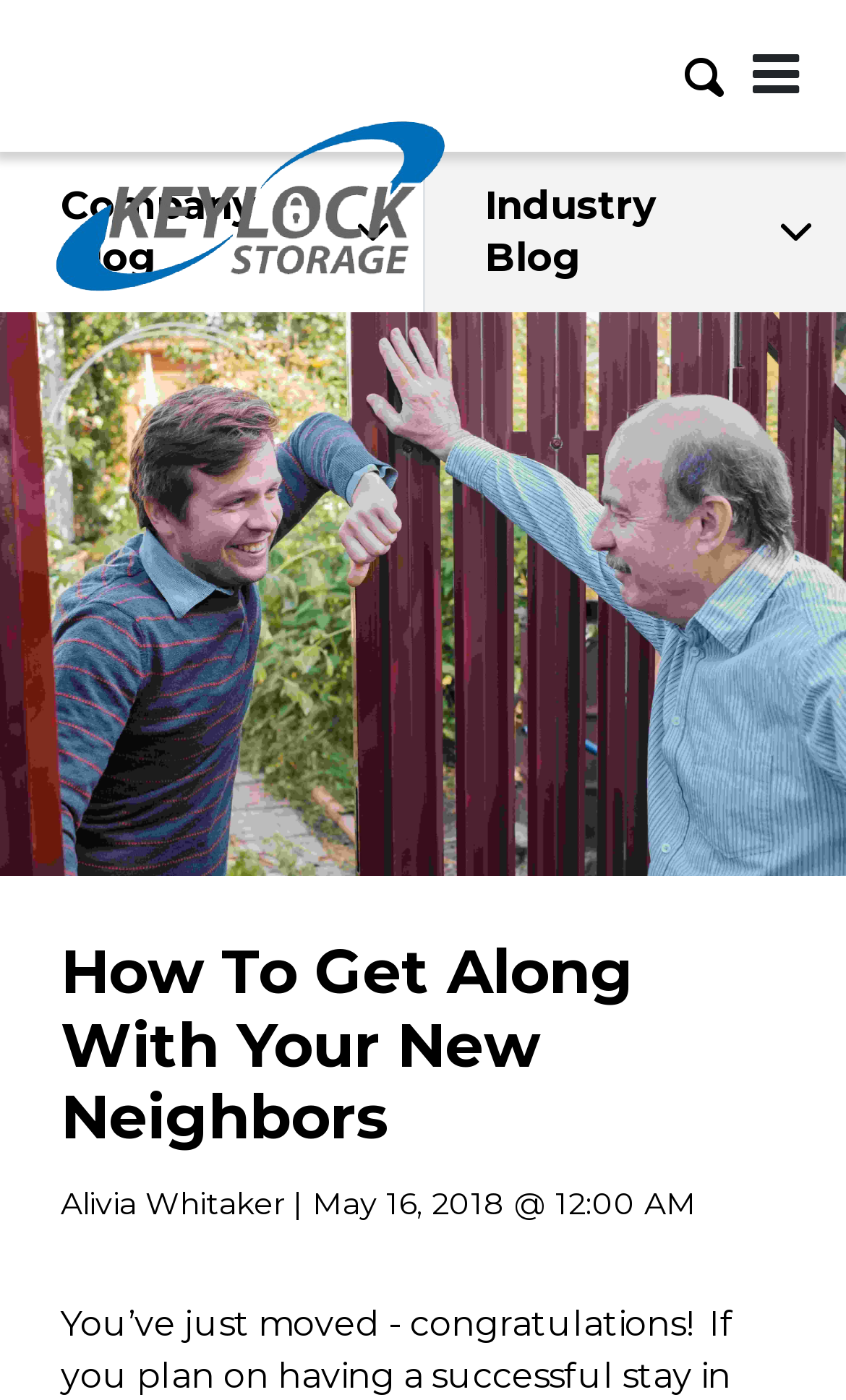Look at the image and answer the question in detail:
How many tabs are in the top navigation bar?

The top navigation bar has two tablists, each containing one tab. The first tablist has a tab labeled 'Company Blog' and the second tablist has a tab labeled 'Industry Blog'. Therefore, there are two tabs in total.